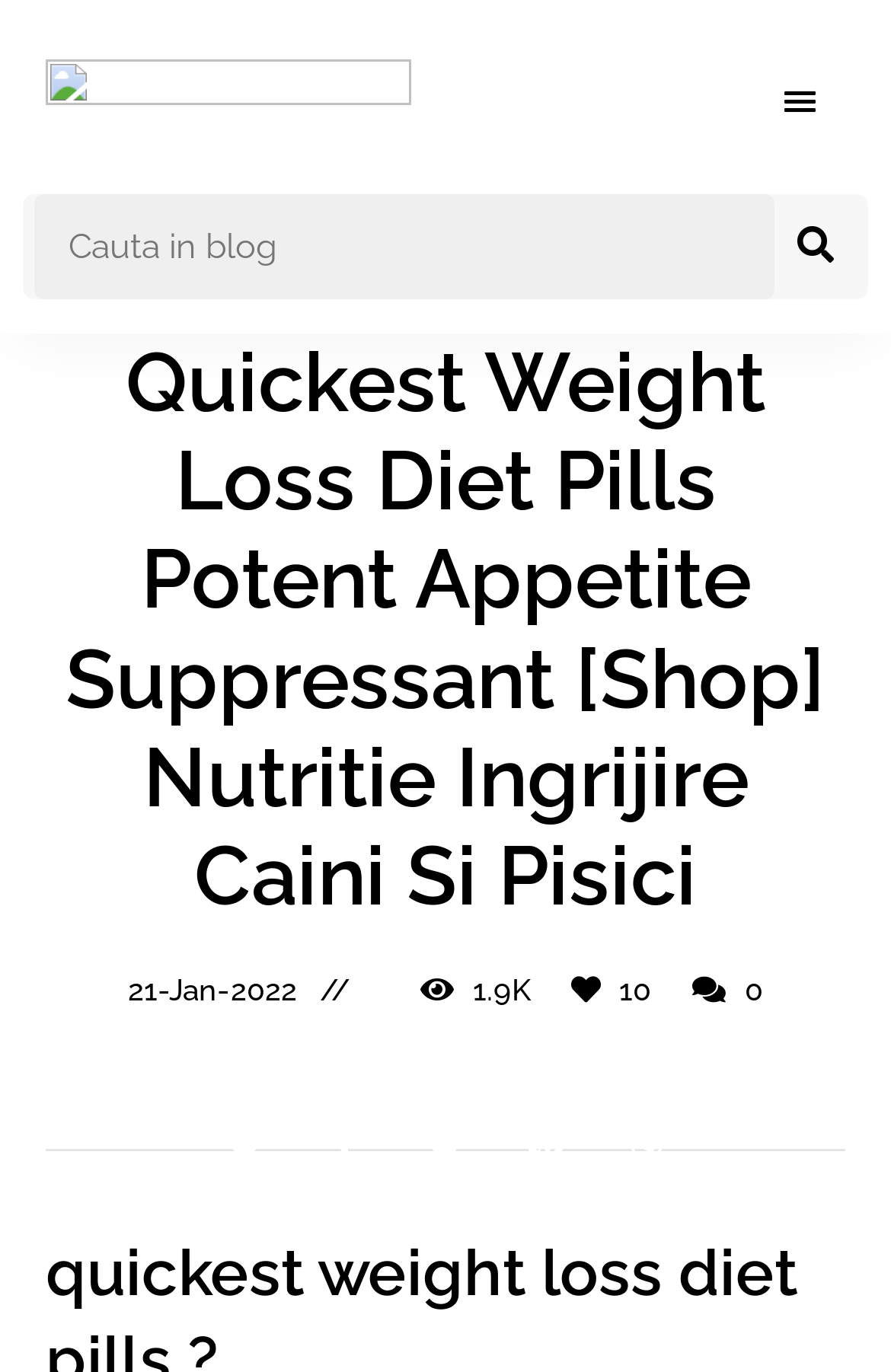What is the purpose of the button with the '' icon?
Please use the image to provide a one-word or short phrase answer.

Menu